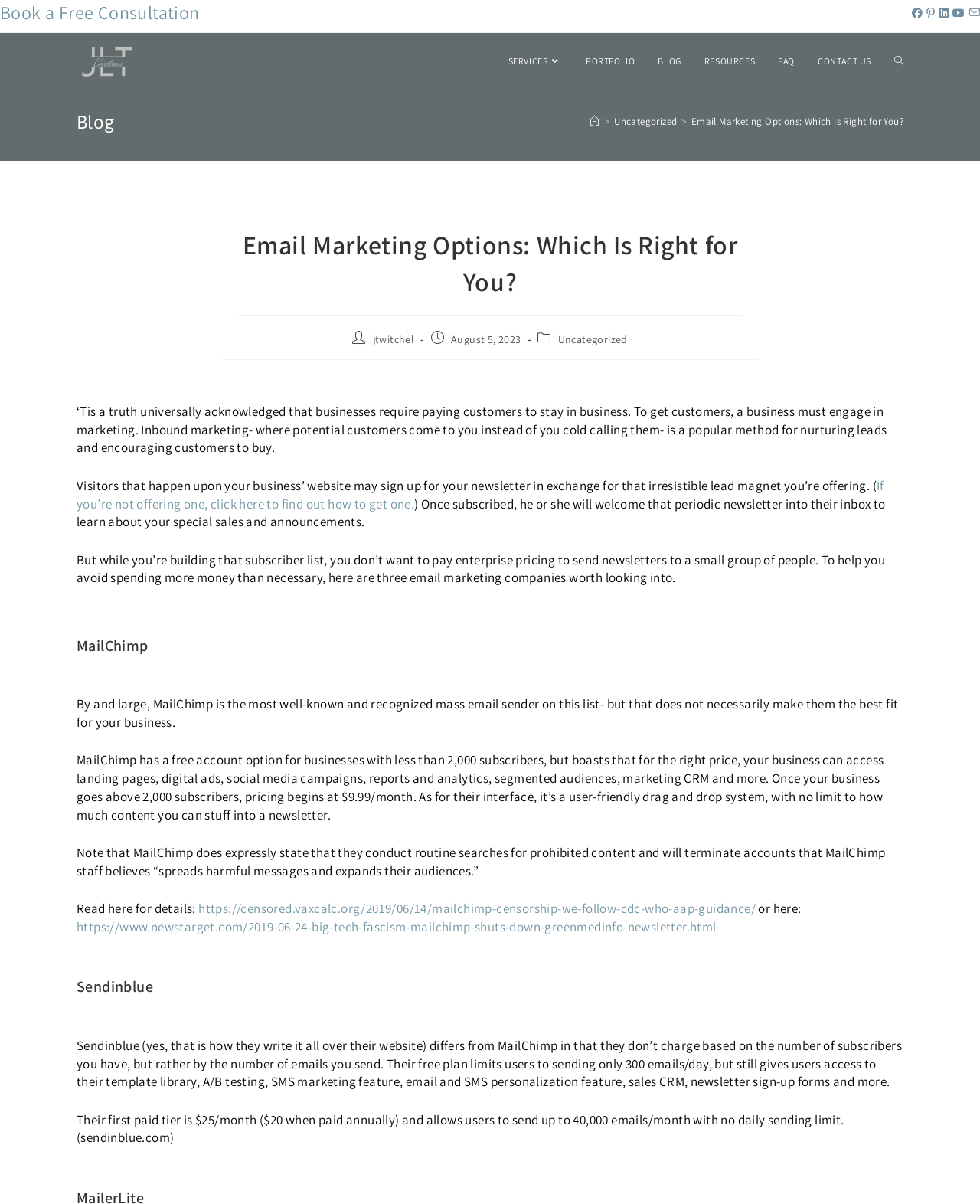Identify the bounding box coordinates of the clickable region necessary to fulfill the following instruction: "Read the blog post". The bounding box coordinates should be four float numbers between 0 and 1, i.e., [left, top, right, bottom].

[0.078, 0.091, 0.922, 0.112]